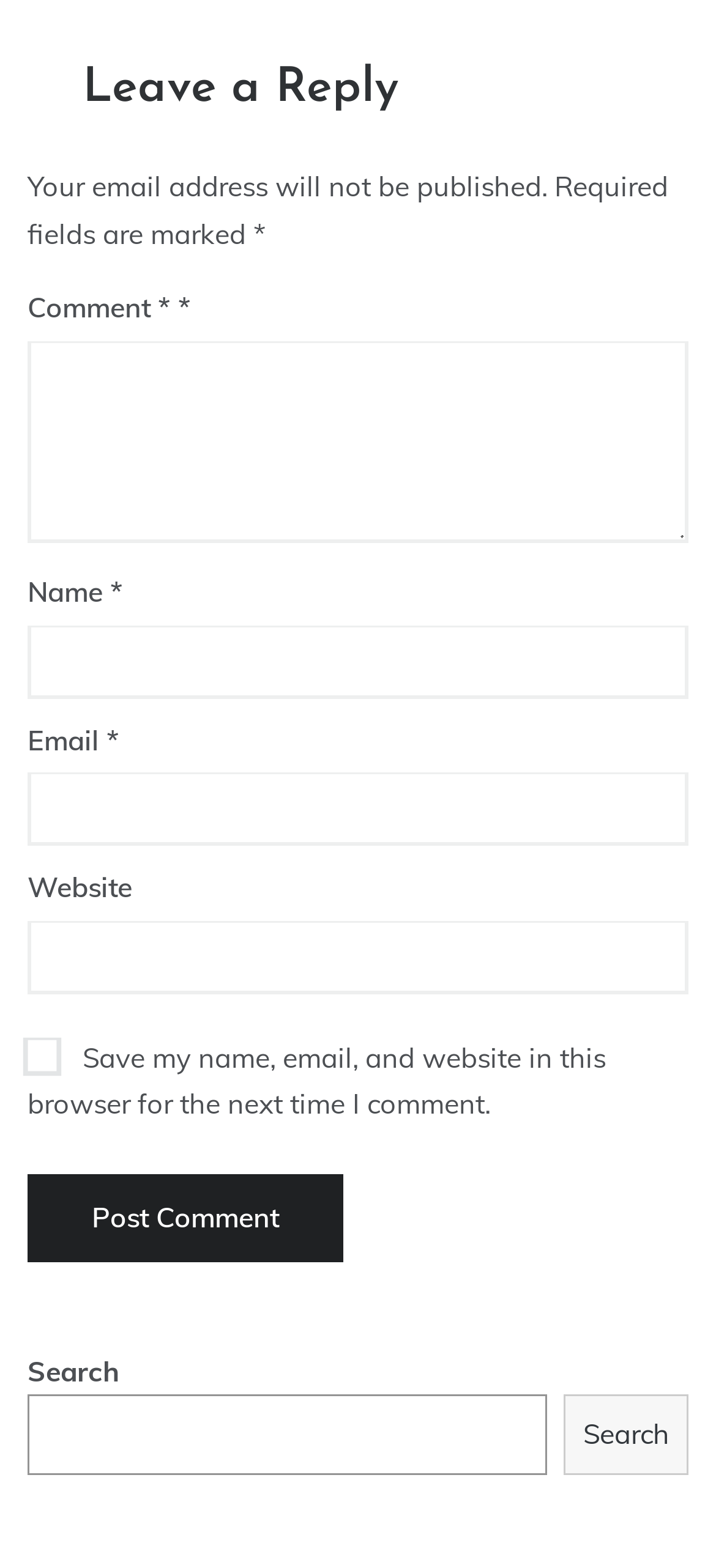How many text boxes are required to be filled in to post a comment?
Answer with a single word or phrase, using the screenshot for reference.

Three